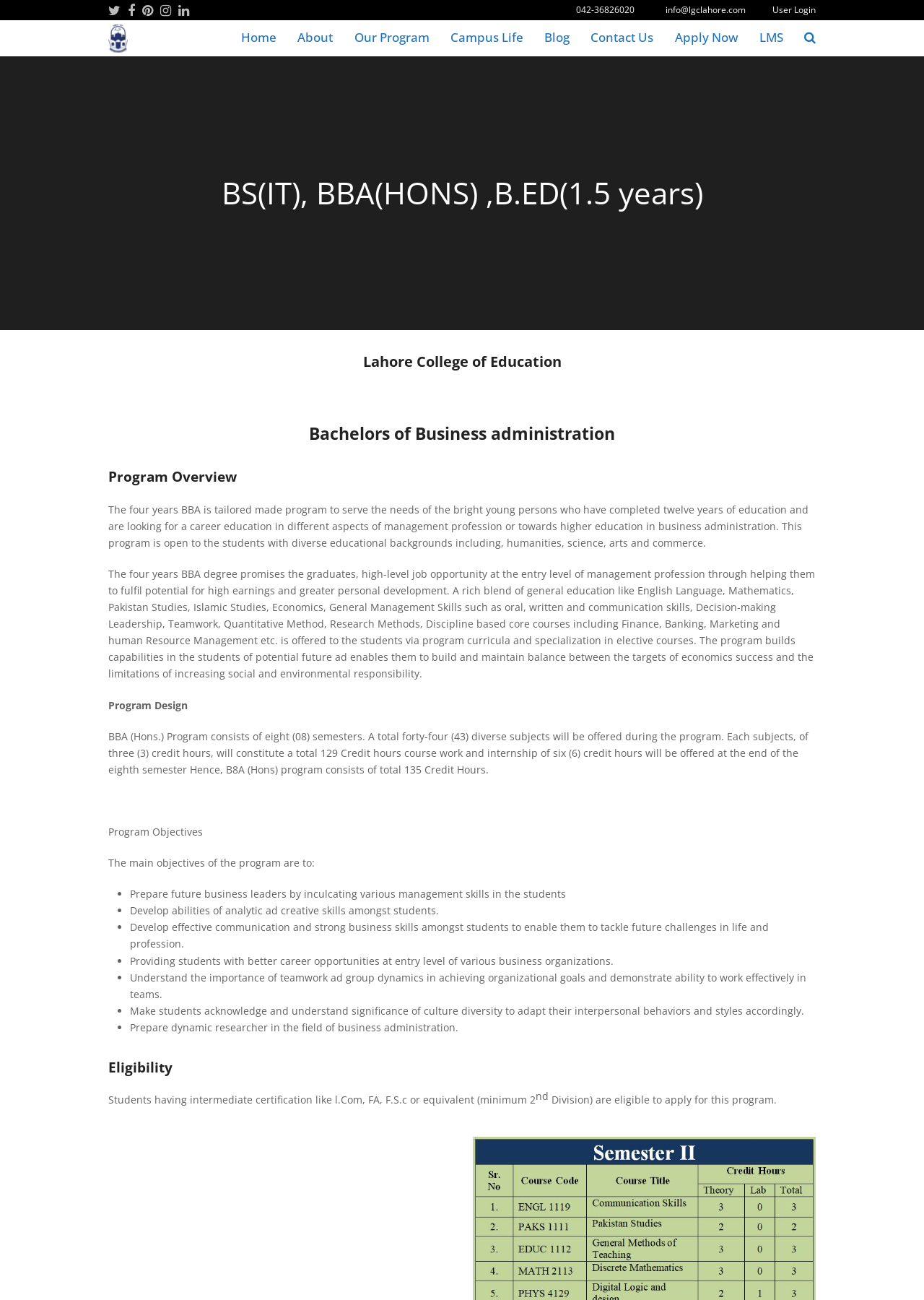Show the bounding box coordinates for the element that needs to be clicked to execute the following instruction: "Login as a user". Provide the coordinates in the form of four float numbers between 0 and 1, i.e., [left, top, right, bottom].

[0.836, 0.003, 0.883, 0.012]